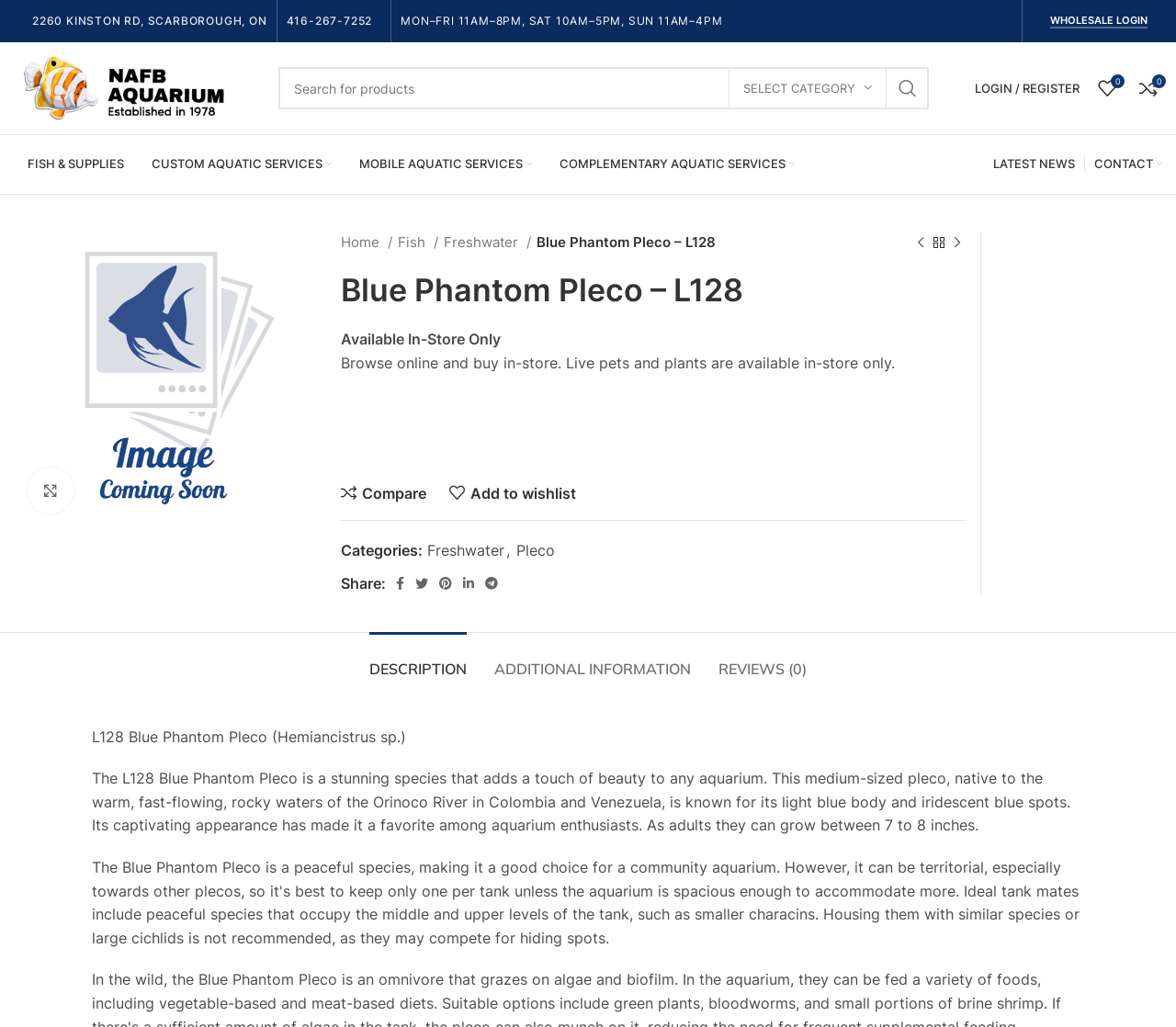What is the name of the aquarium?
Refer to the screenshot and deliver a thorough answer to the question presented.

I found the answer by looking at the top navigation bar, where I saw a link with the text 'NAFB AQUARIUM'. This suggests that the aquarium's name is NAFB AQUARIUM.